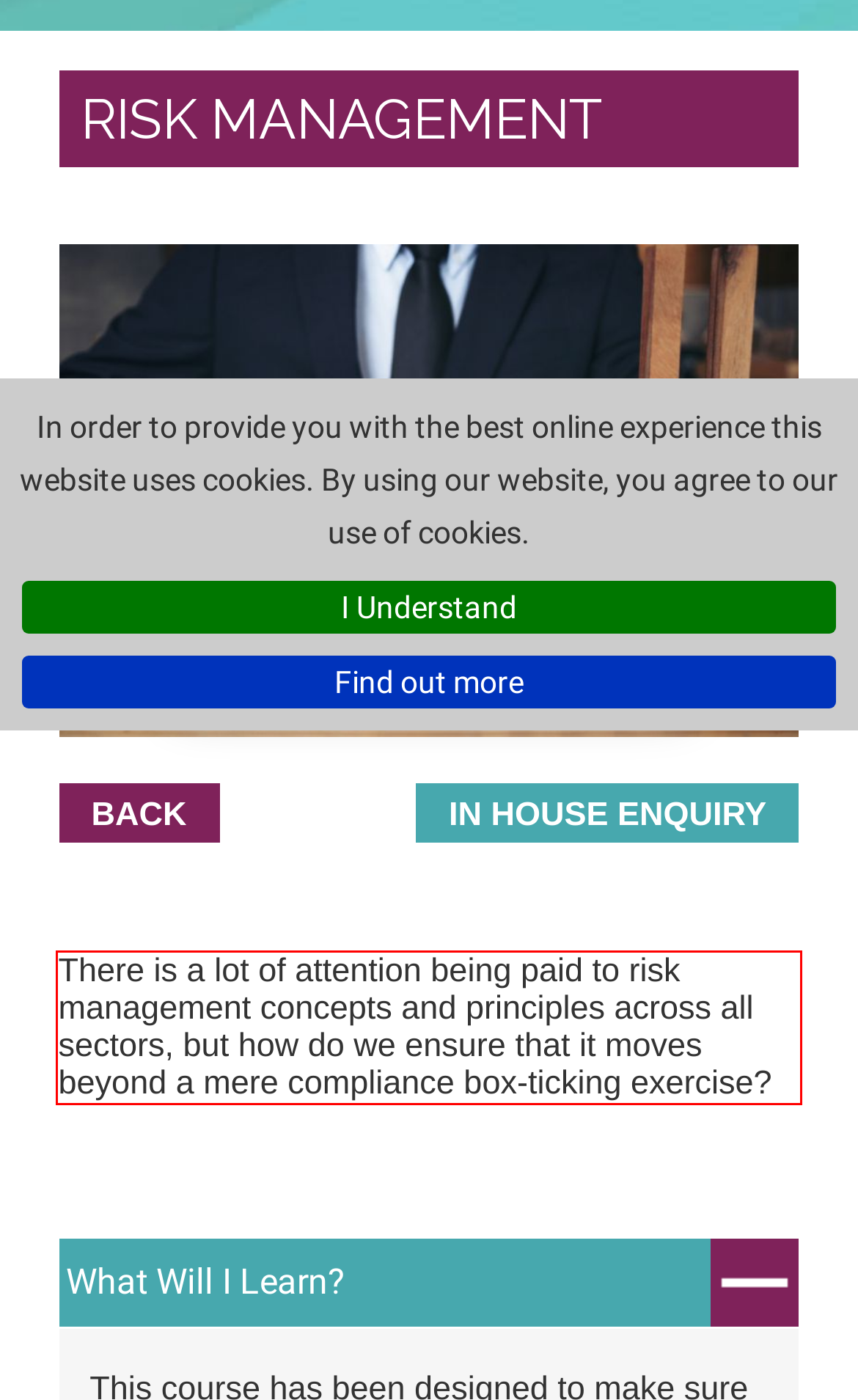Analyze the screenshot of a webpage where a red rectangle is bounding a UI element. Extract and generate the text content within this red bounding box.

There is a lot of attention being paid to risk management concepts and principles across all sectors, but how do we ensure that it moves beyond a mere compliance box-ticking exercise?